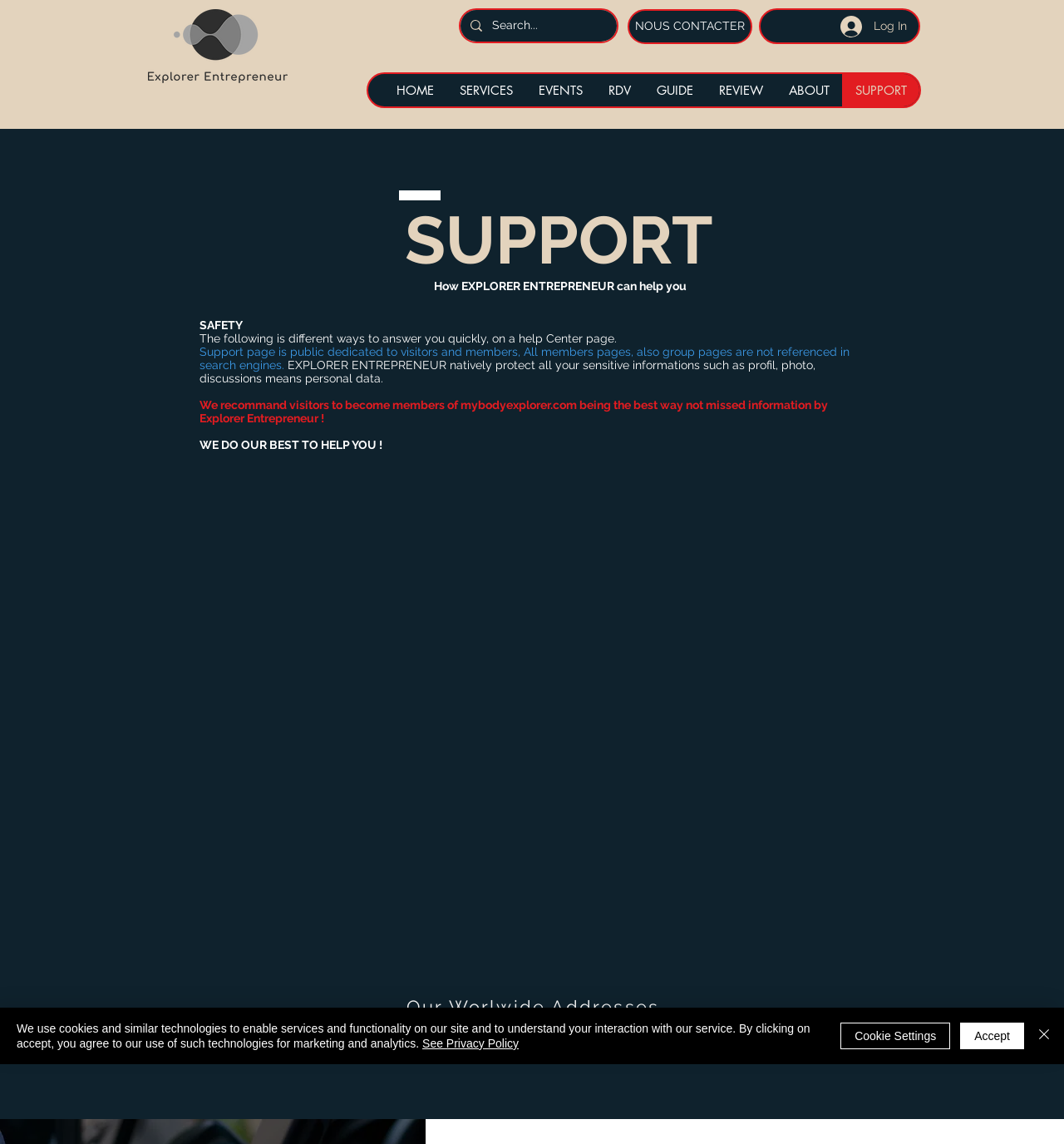Locate the bounding box coordinates of the area that needs to be clicked to fulfill the following instruction: "Contact us". The coordinates should be in the format of four float numbers between 0 and 1, namely [left, top, right, bottom].

[0.59, 0.008, 0.707, 0.039]